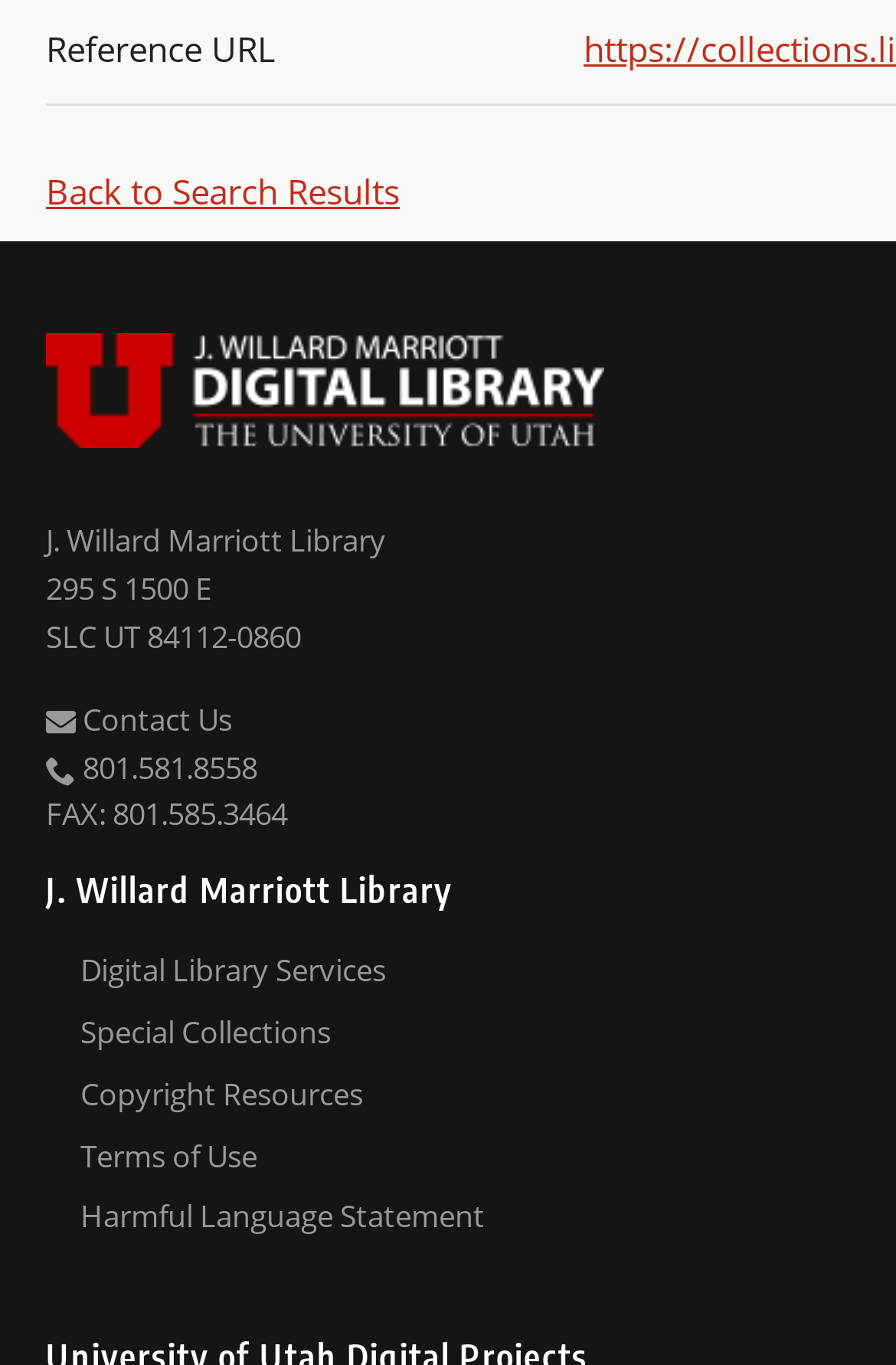Please find and report the bounding box coordinates of the element to click in order to perform the following action: "Access Marriott Digital Library". The coordinates should be expressed as four float numbers between 0 and 1, in the format [left, top, right, bottom].

[0.09, 0.524, 0.949, 0.569]